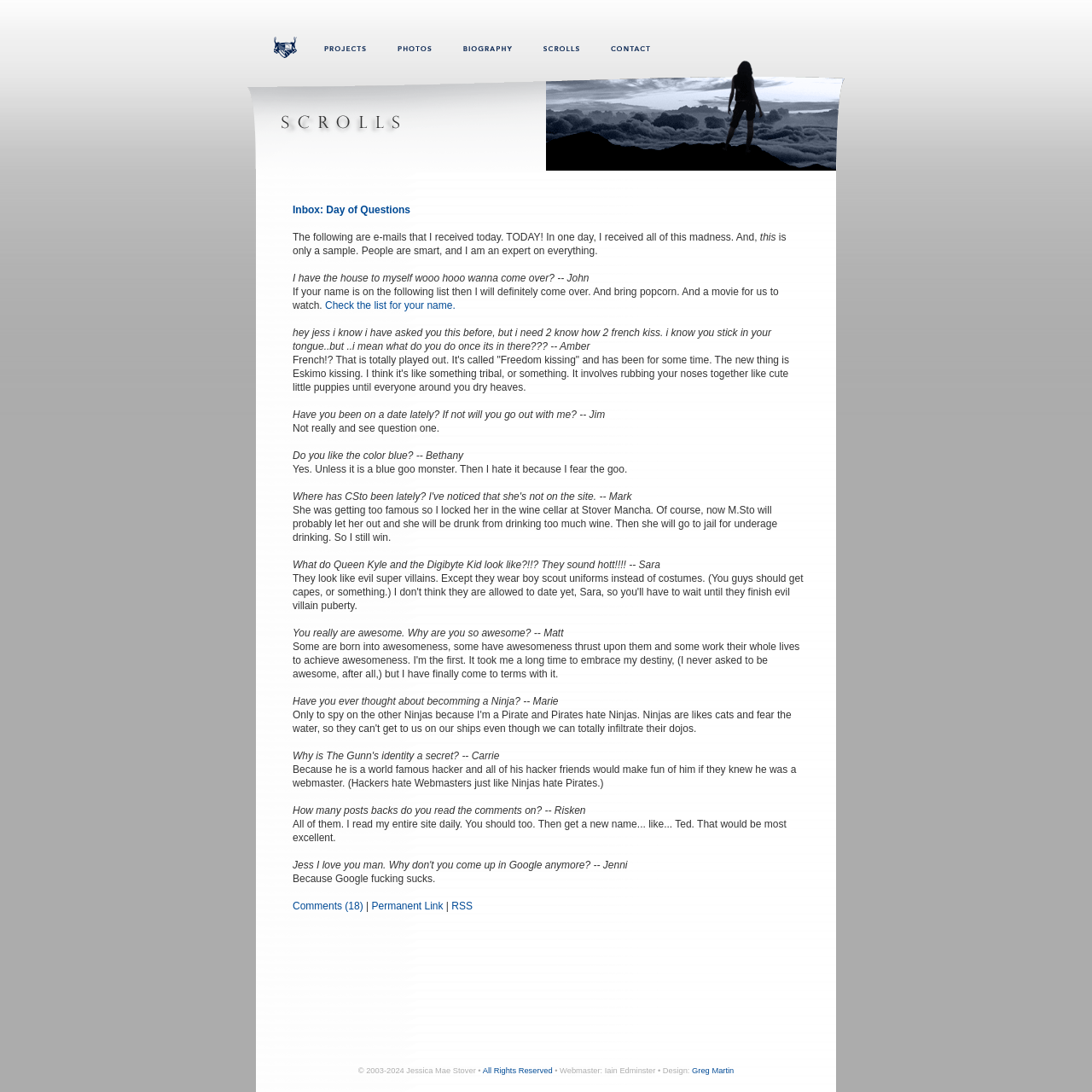Find the bounding box coordinates of the element to click in order to complete this instruction: "Read the response to the question about French kissing.". The bounding box coordinates must be four float numbers between 0 and 1, denoted as [left, top, right, bottom].

[0.268, 0.324, 0.723, 0.36]